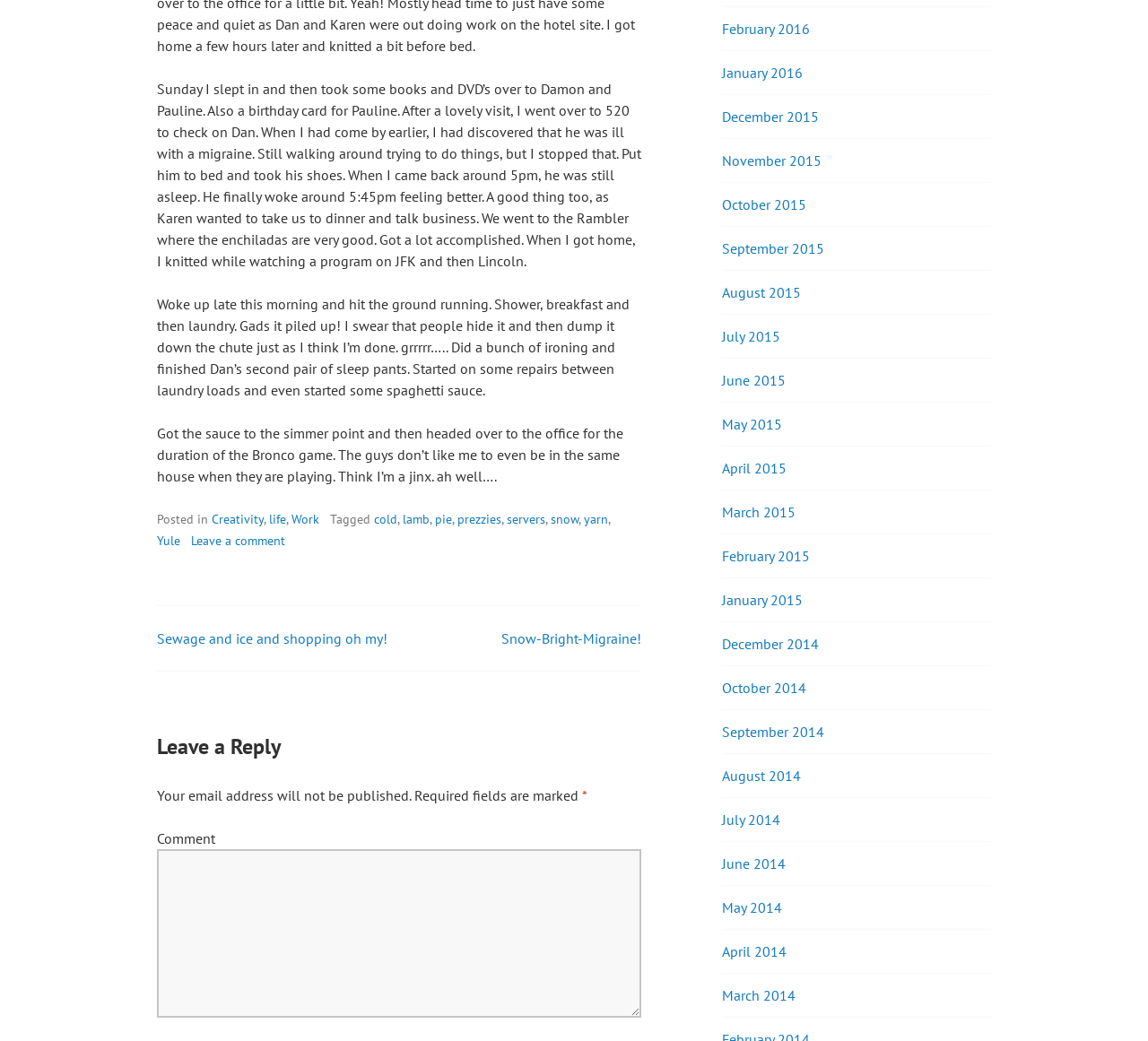What is the author knitting while watching?
Answer the question with a detailed and thorough explanation.

The author is knitting while watching a program on JFK and Lincoln, indicating that the author is engaged in a leisure activity.